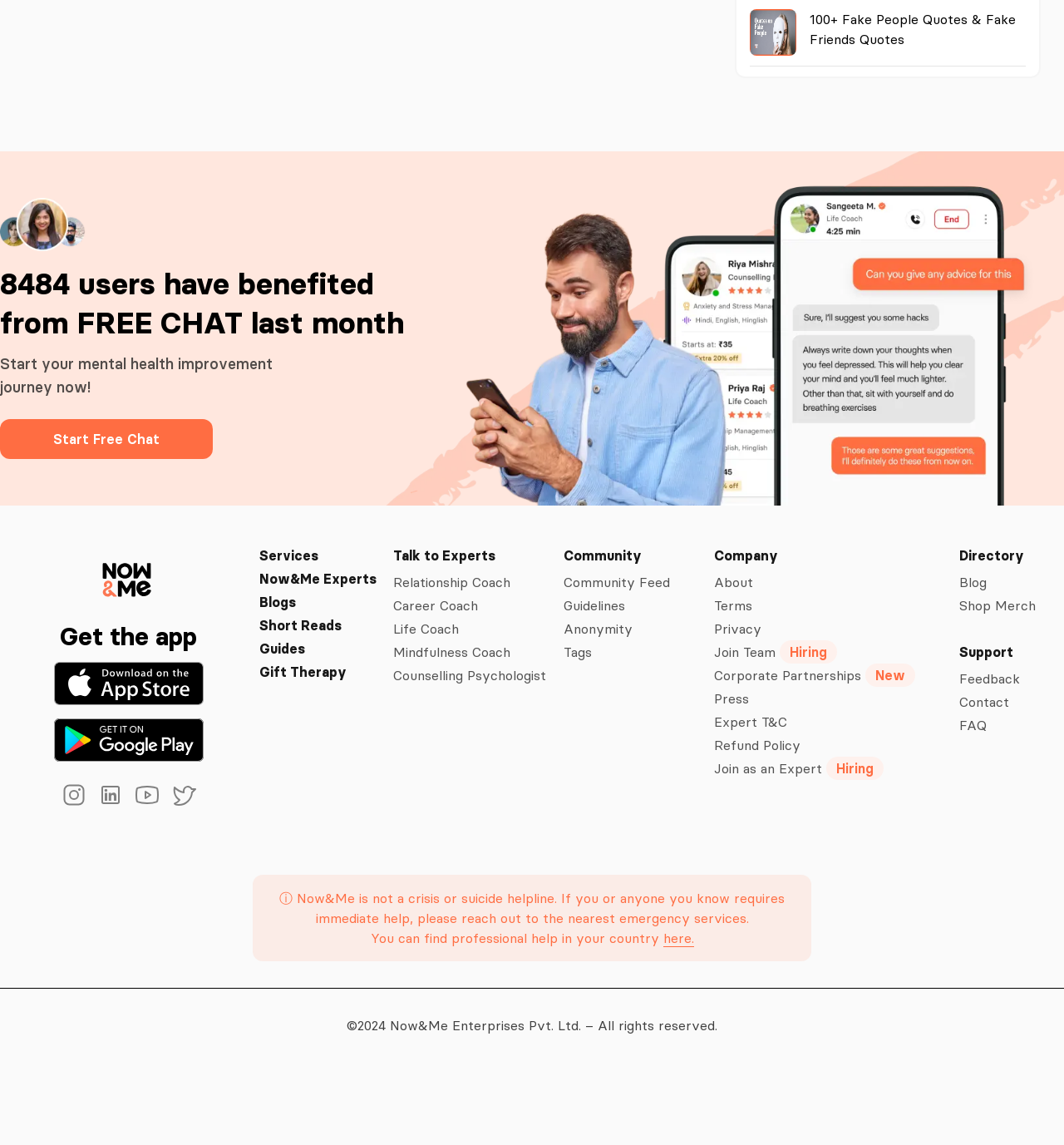Reply to the question below using a single word or brief phrase:
What can users do in the community section?

View community feed, guidelines, and more